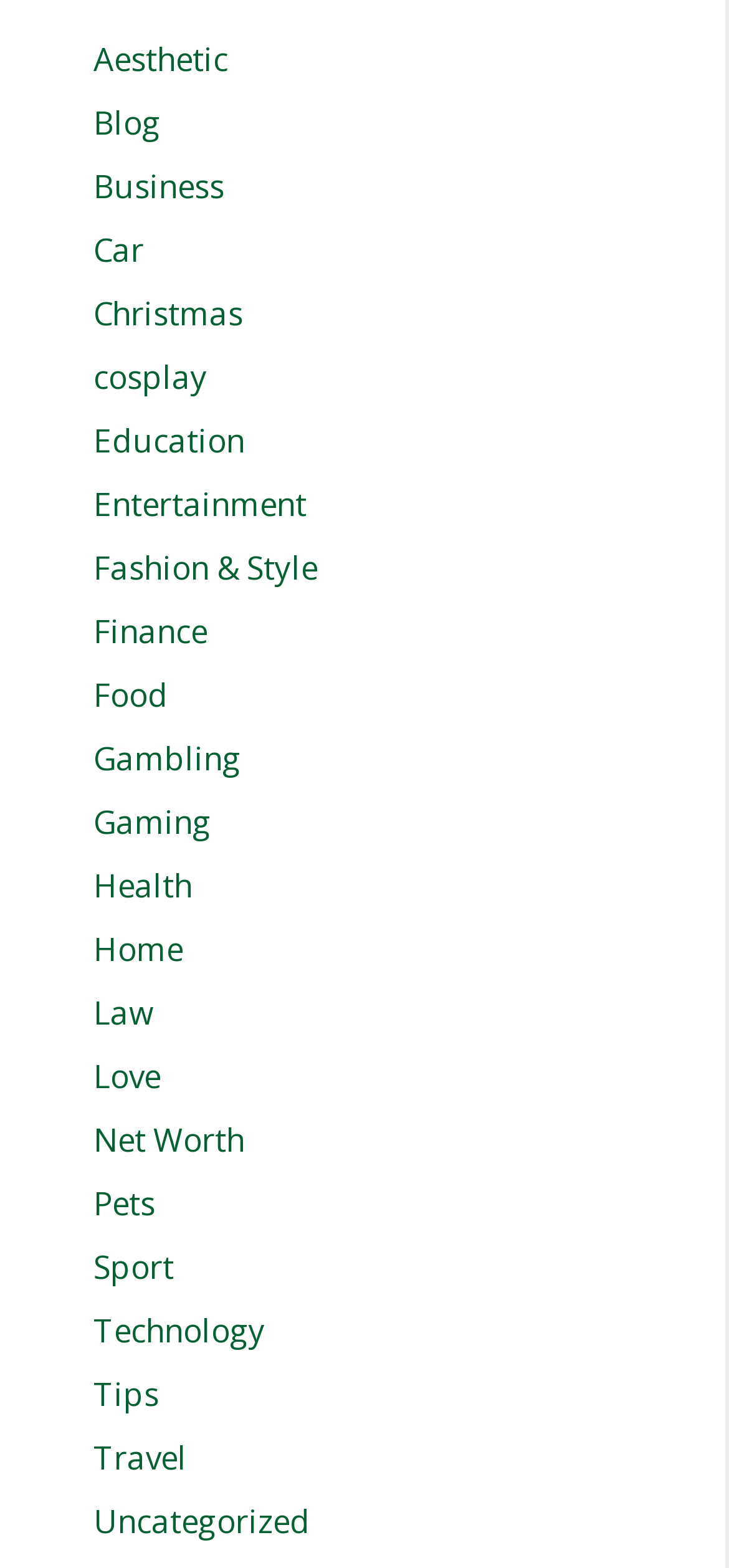What is the last category listed?
Provide a detailed and well-explained answer to the question.

By analyzing the links on the webpage, I determined that the last category listed is 'Uncategorized', which is located at the bottom of the list of categories.